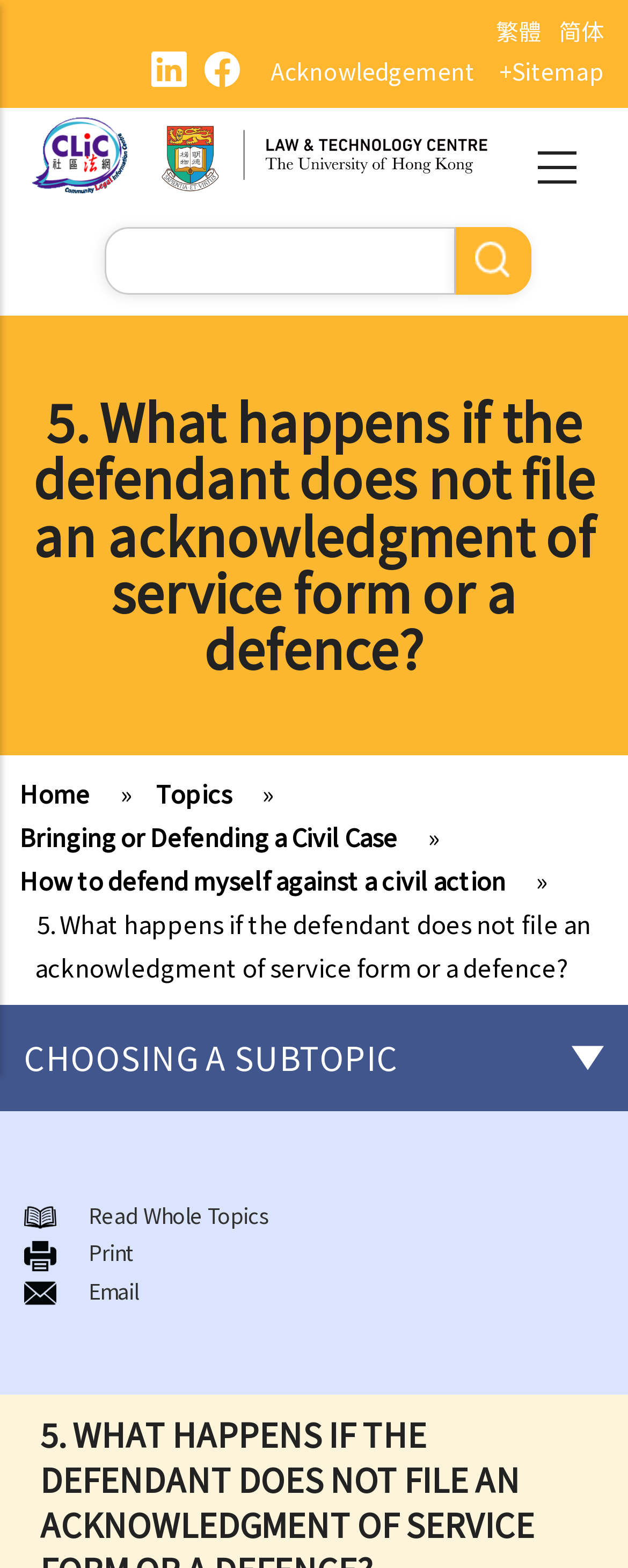Specify the bounding box coordinates of the area to click in order to execute this command: 'Go to home page'. The coordinates should consist of four float numbers ranging from 0 to 1, and should be formatted as [left, top, right, bottom].

[0.031, 0.495, 0.182, 0.516]